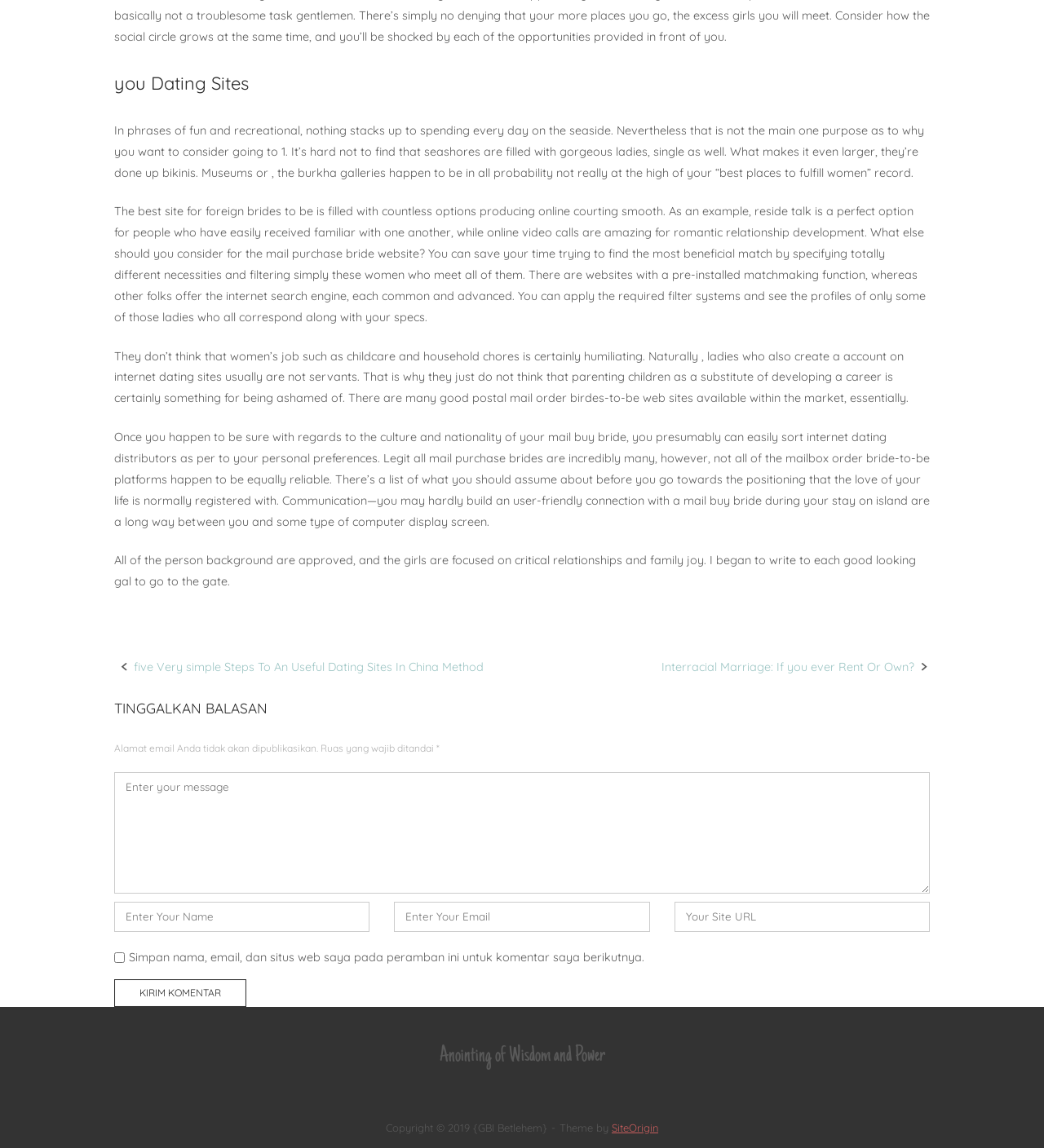What is the copyright information of this webpage?
From the image, provide a succinct answer in one word or a short phrase.

Copyright 2019 GBI Betlehem